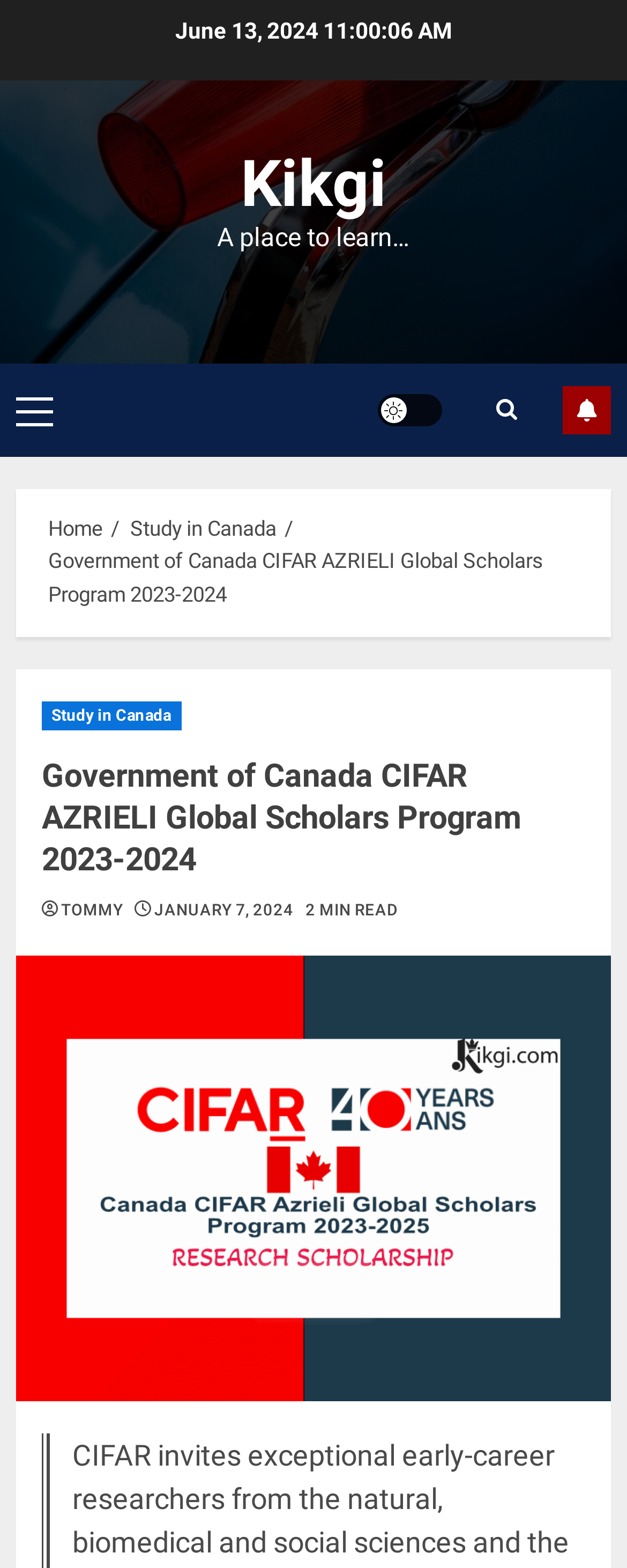Kindly determine the bounding box coordinates for the clickable area to achieve the given instruction: "Go to 'Home' page".

[0.077, 0.329, 0.164, 0.345]